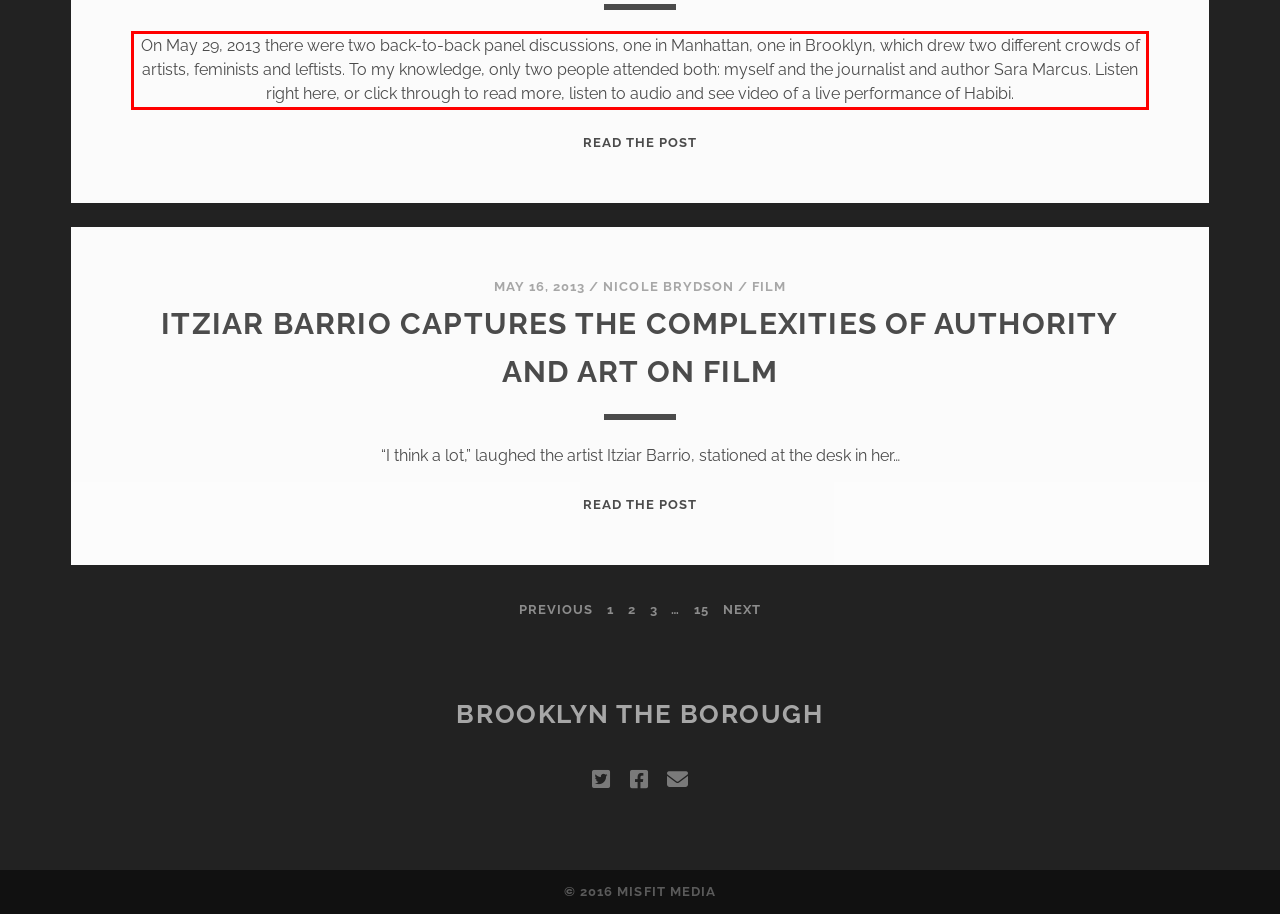Using the provided screenshot, read and generate the text content within the red-bordered area.

On May 29, 2013 there were two back-to-back panel discussions, one in Manhattan, one in Brooklyn, which drew two different crowds of artists, feminists and leftists. To my knowledge, only two people attended both: myself and the journalist and author Sara Marcus. Listen right here, or click through to read more, listen to audio and see video of a live performance of Habibi.